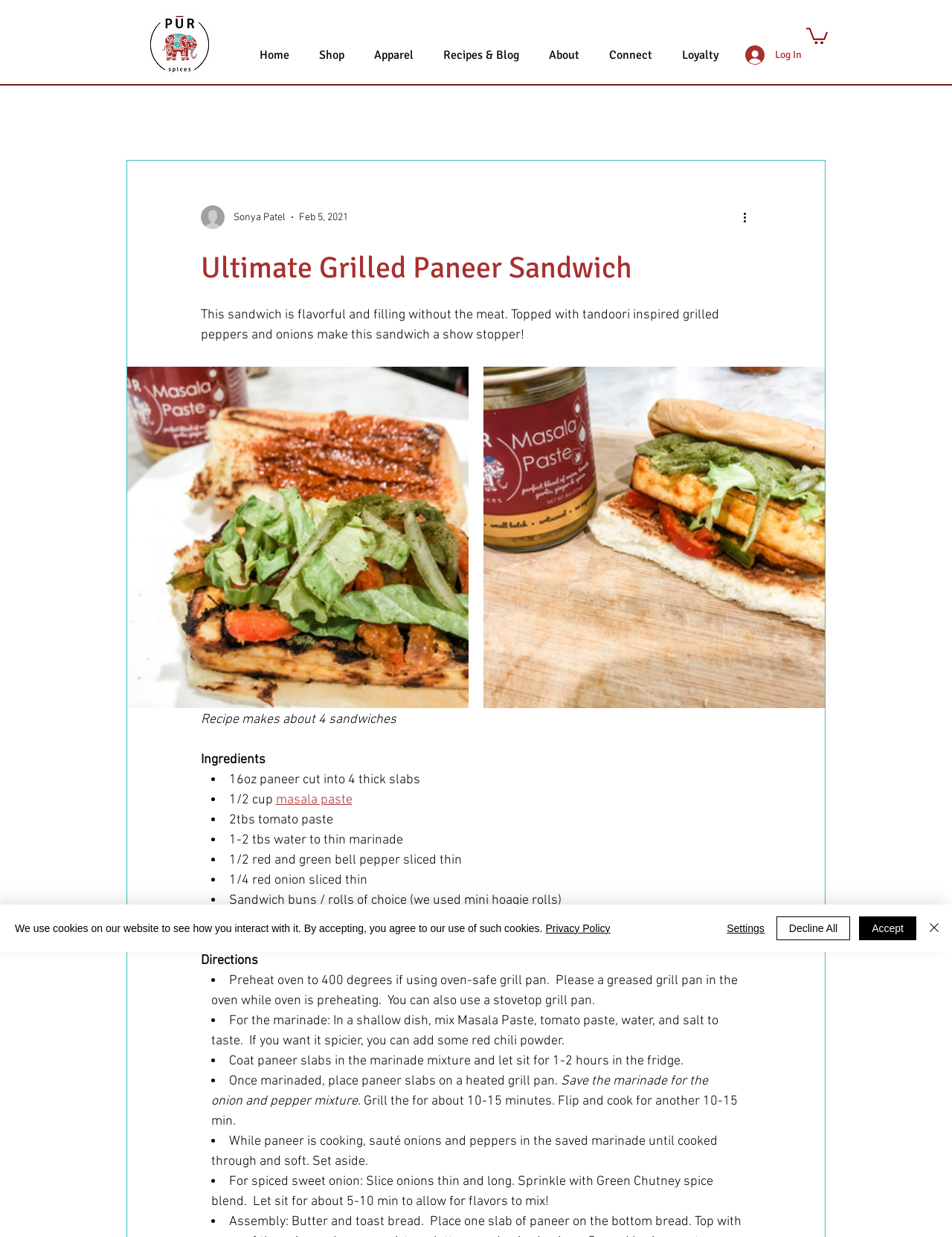What is the first step in the directions?
Based on the content of the image, thoroughly explain and answer the question.

I found the answer by looking at the section with the directions, which is located below the ingredients list. The first step is written in a StaticText element with a bounding box of [0.221, 0.787, 0.778, 0.816], and it says 'Preheat oven to 400 degrees if using oven-safe grill pan.'